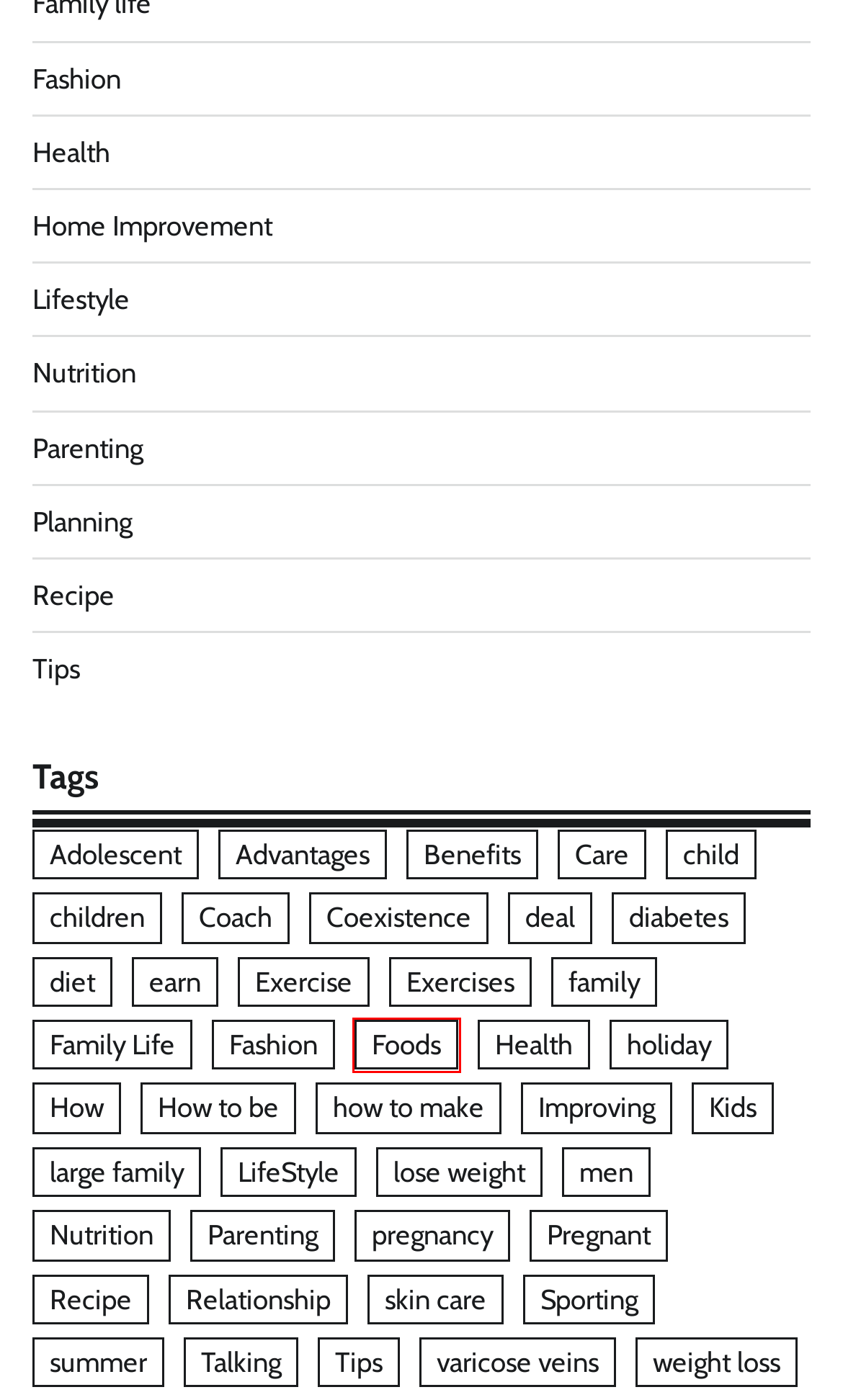Given a webpage screenshot featuring a red rectangle around a UI element, please determine the best description for the new webpage that appears after the element within the bounding box is clicked. The options are:
A. Foods Archives - Carolinejoy Blog
B. Sporting Archives - Carolinejoy Blog
C. family Archives - Carolinejoy Blog
D. Lifestyle Archives - Carolinejoy Blog
E. Planning Archives - Carolinejoy Blog
F. summer Archives - Carolinejoy Blog
G. deal Archives - Carolinejoy Blog
H. Pregnant Archives - Carolinejoy Blog

A